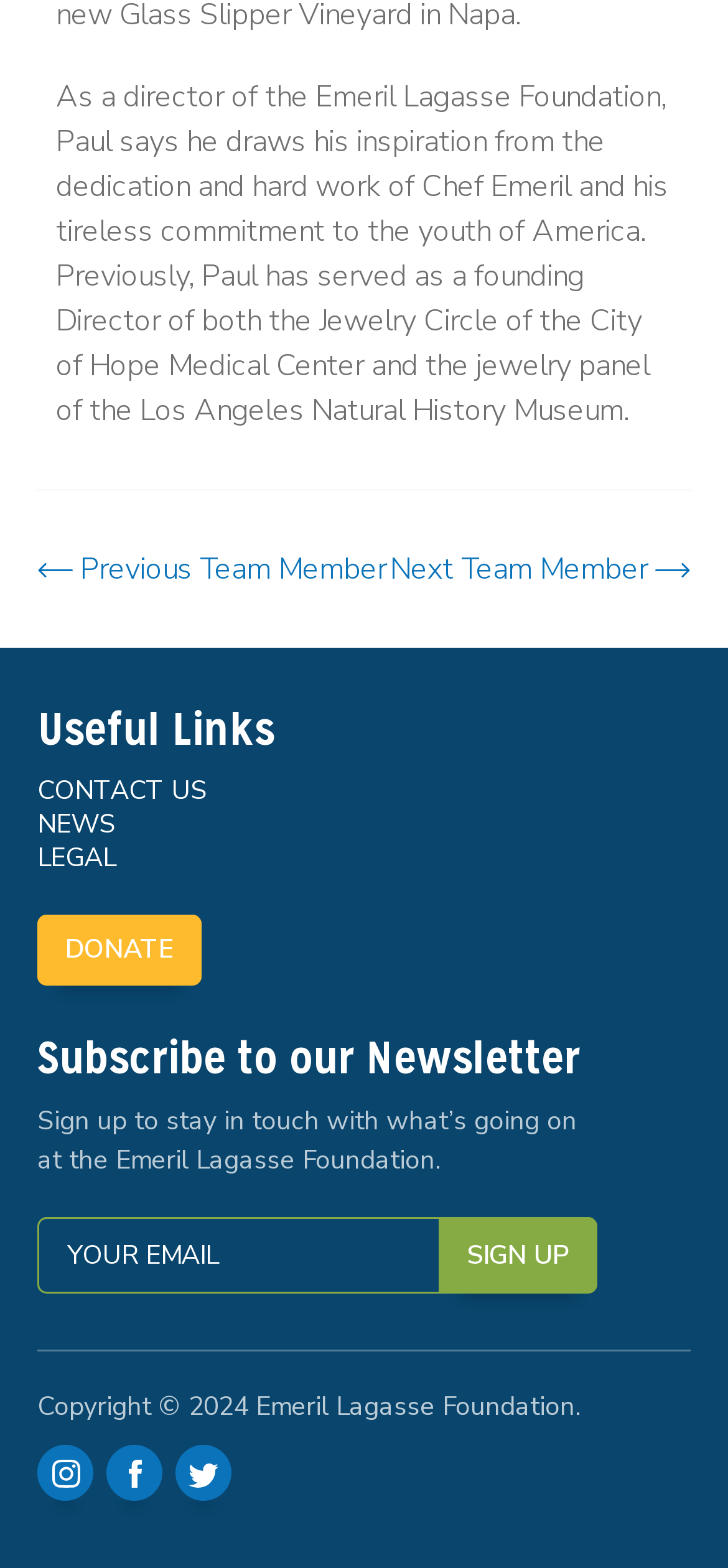What is the purpose of the textbox?
Please analyze the image and answer the question with as much detail as possible.

The textbox with the label 'Your Email' is likely used to enter an email address to subscribe to the Emeril Lagasse Foundation's newsletter, as indicated by the heading 'Subscribe to our Newsletter' above it.